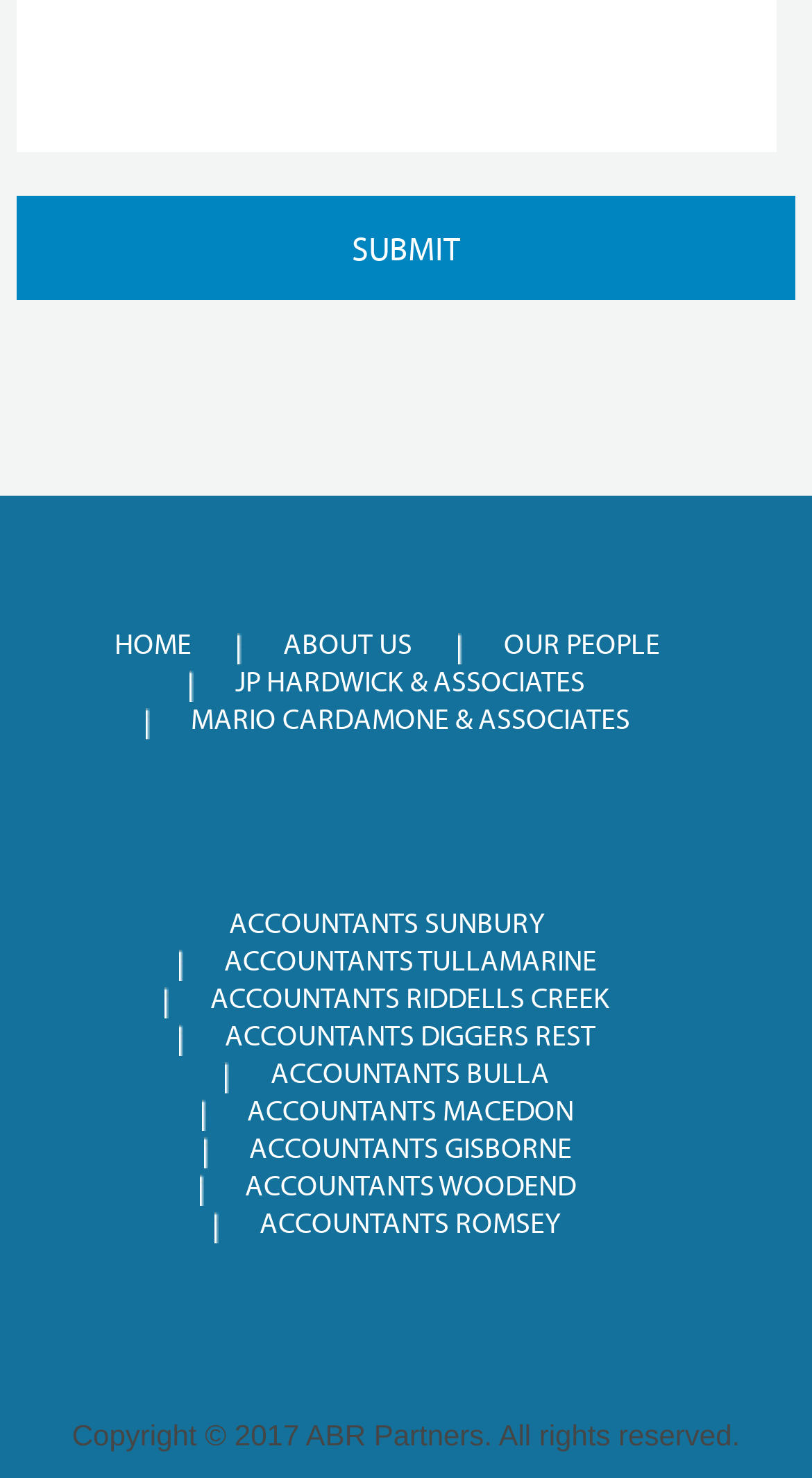Provide the bounding box coordinates of the section that needs to be clicked to accomplish the following instruction: "view about us."

[0.349, 0.425, 0.508, 0.448]